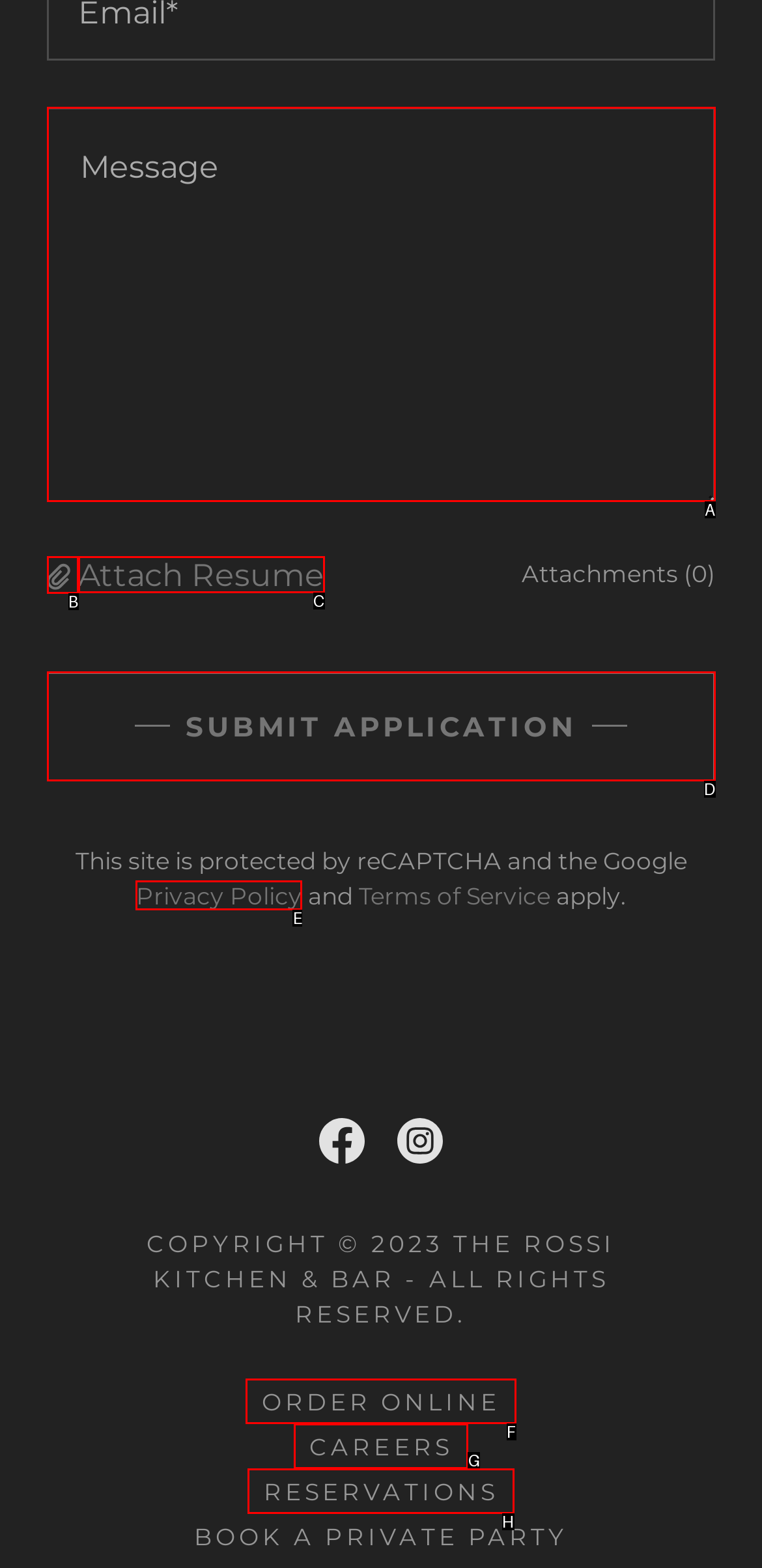Choose the HTML element that should be clicked to achieve this task: Attach a resume
Respond with the letter of the correct choice.

C